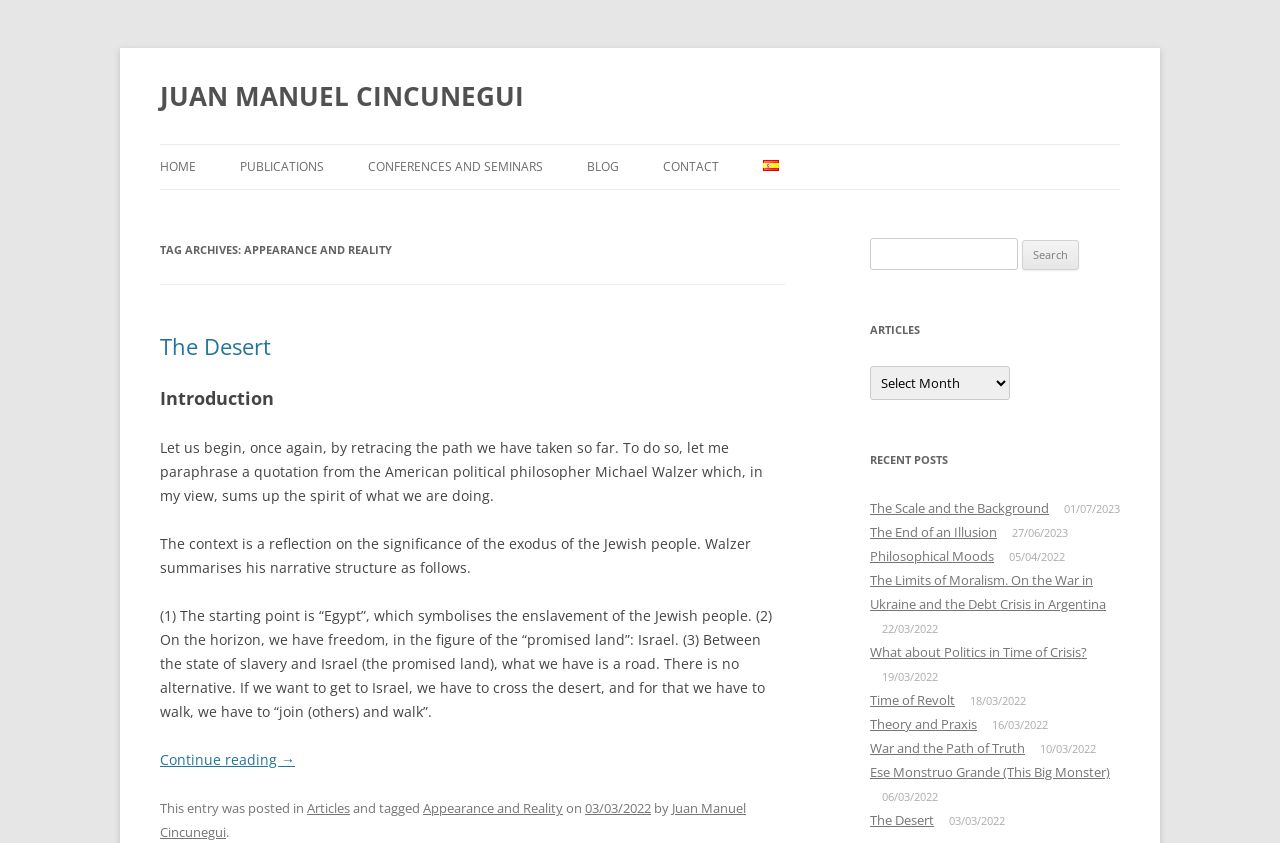What is the title of the first article?
Please answer the question with as much detail as possible using the screenshot.

The answer can be found by looking at the first link under the 'TAG ARCHIVES: APPEARANCE AND REALITY' heading, which is titled 'The Desert'.